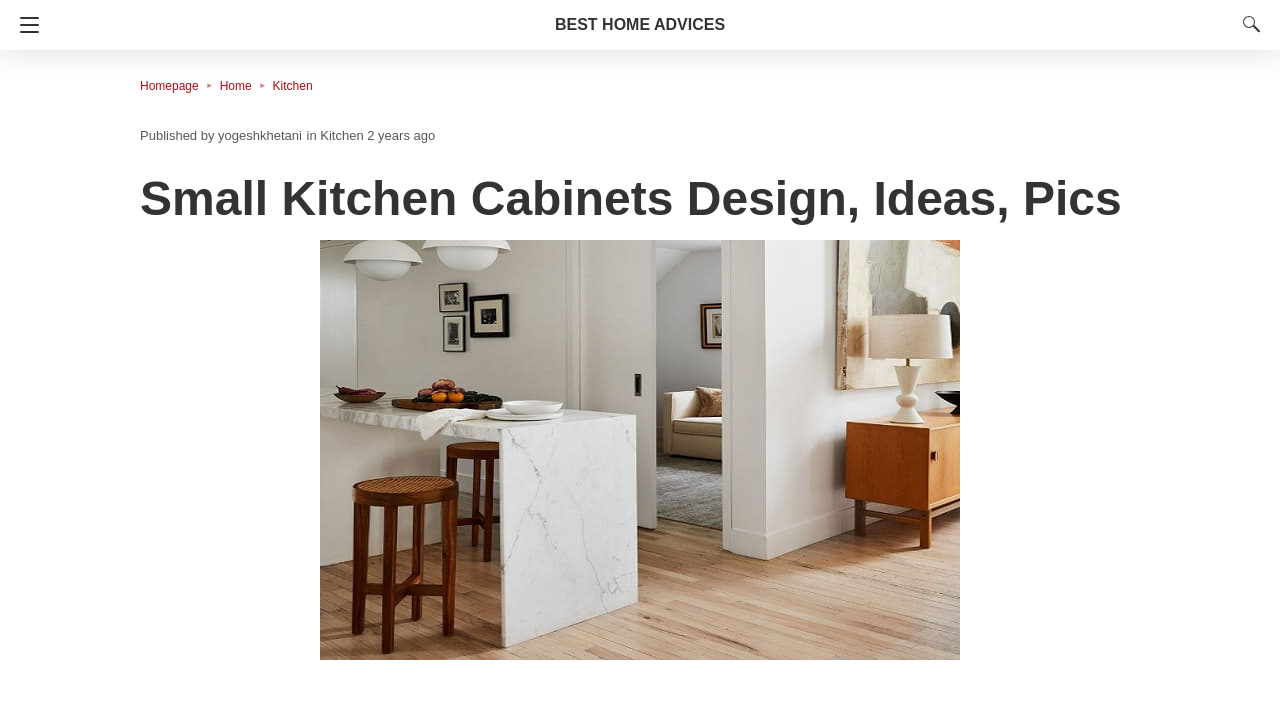What is the purpose of the button at the top left?
Examine the image and give a concise answer in one word or a short phrase.

Navigation